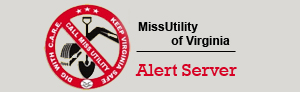Observe the image and answer the following question in detail: What is the color of the prohibition sign?

The caption states that the crossed tools are encircled by a bold red prohibition sign, which implies that the prohibition sign is red in color.